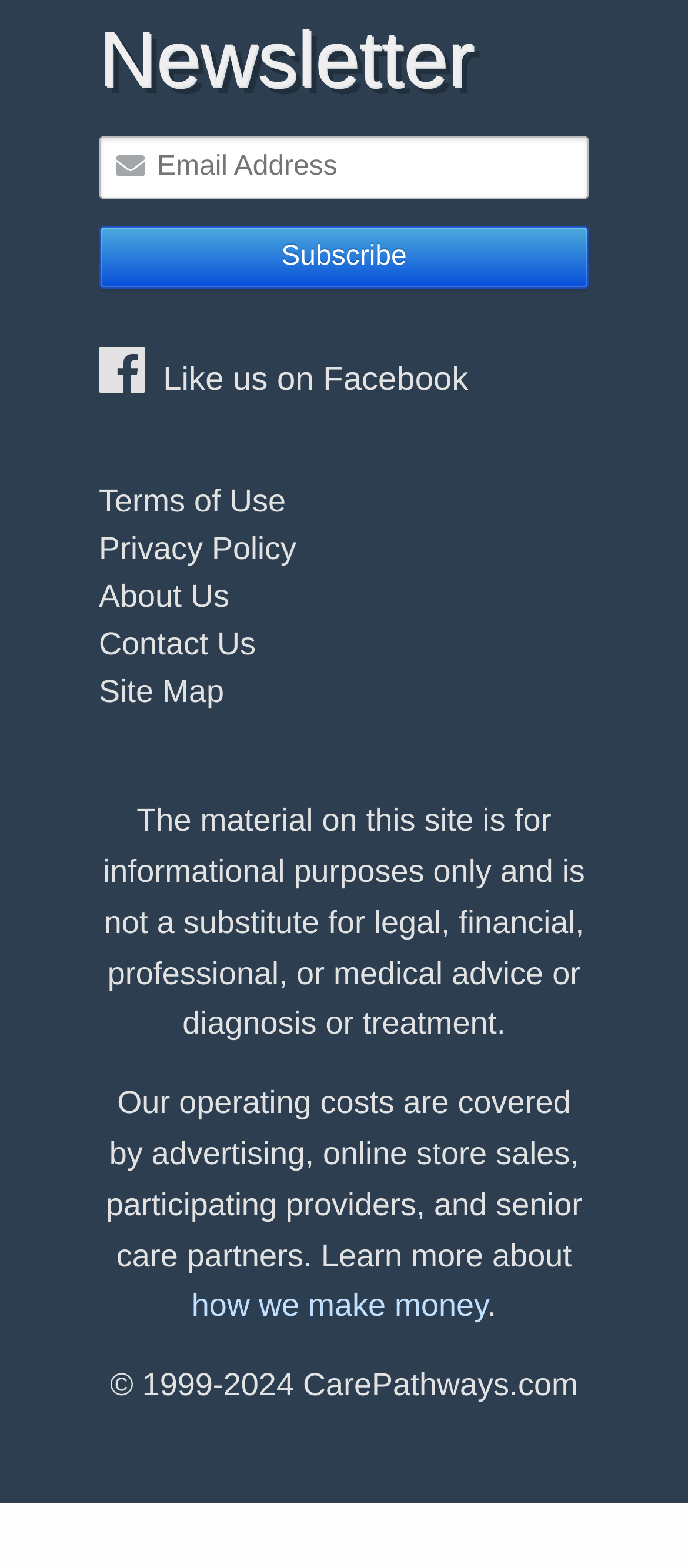Calculate the bounding box coordinates of the UI element given the description: "Terms of Use".

[0.144, 0.308, 0.415, 0.331]